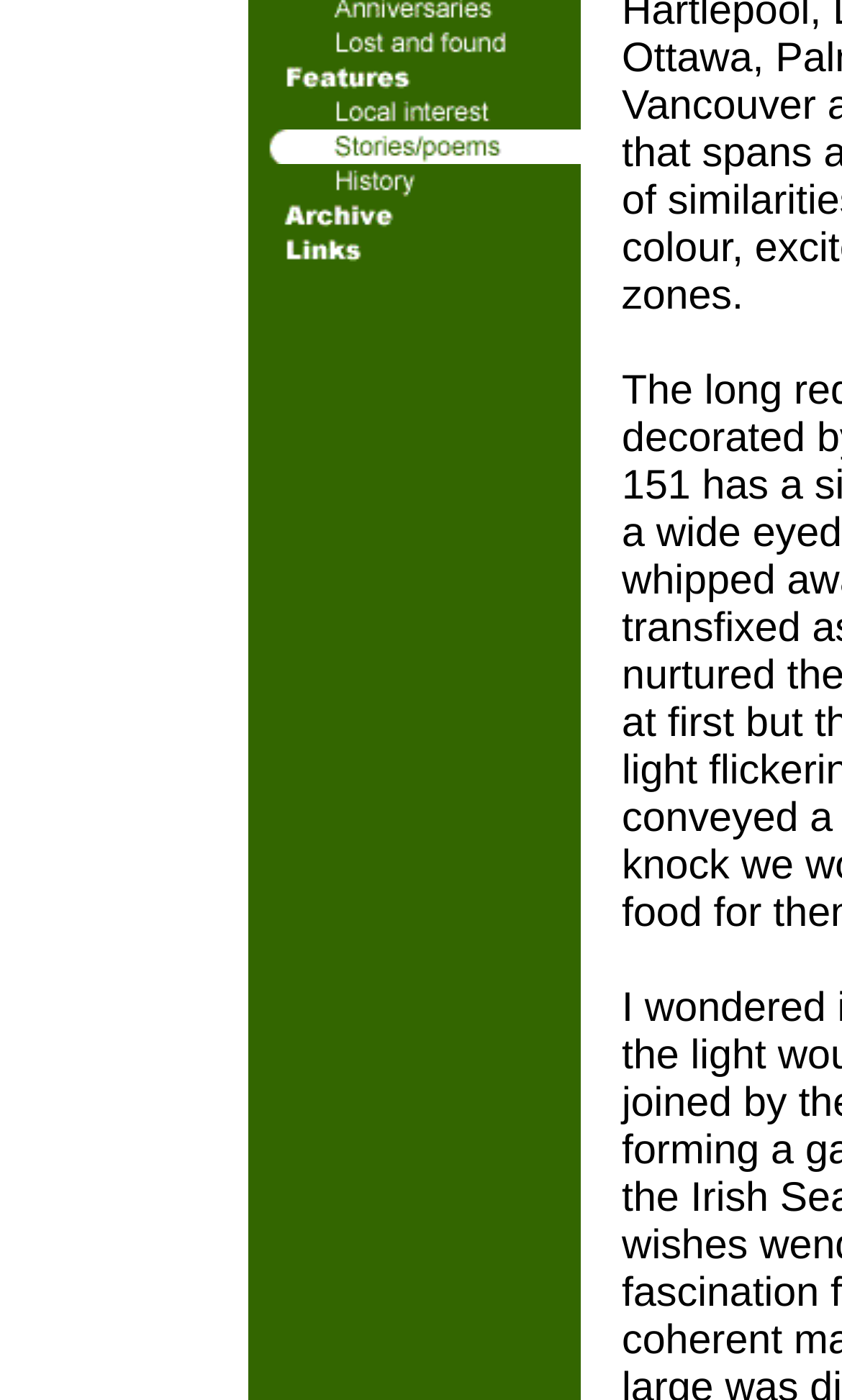Using the element description provided, determine the bounding box coordinates in the format (top-left x, top-left y, bottom-right x, bottom-right y). Ensure that all values are floating point numbers between 0 and 1. Element description: alt="link to Local interest page"

[0.295, 0.072, 0.69, 0.099]